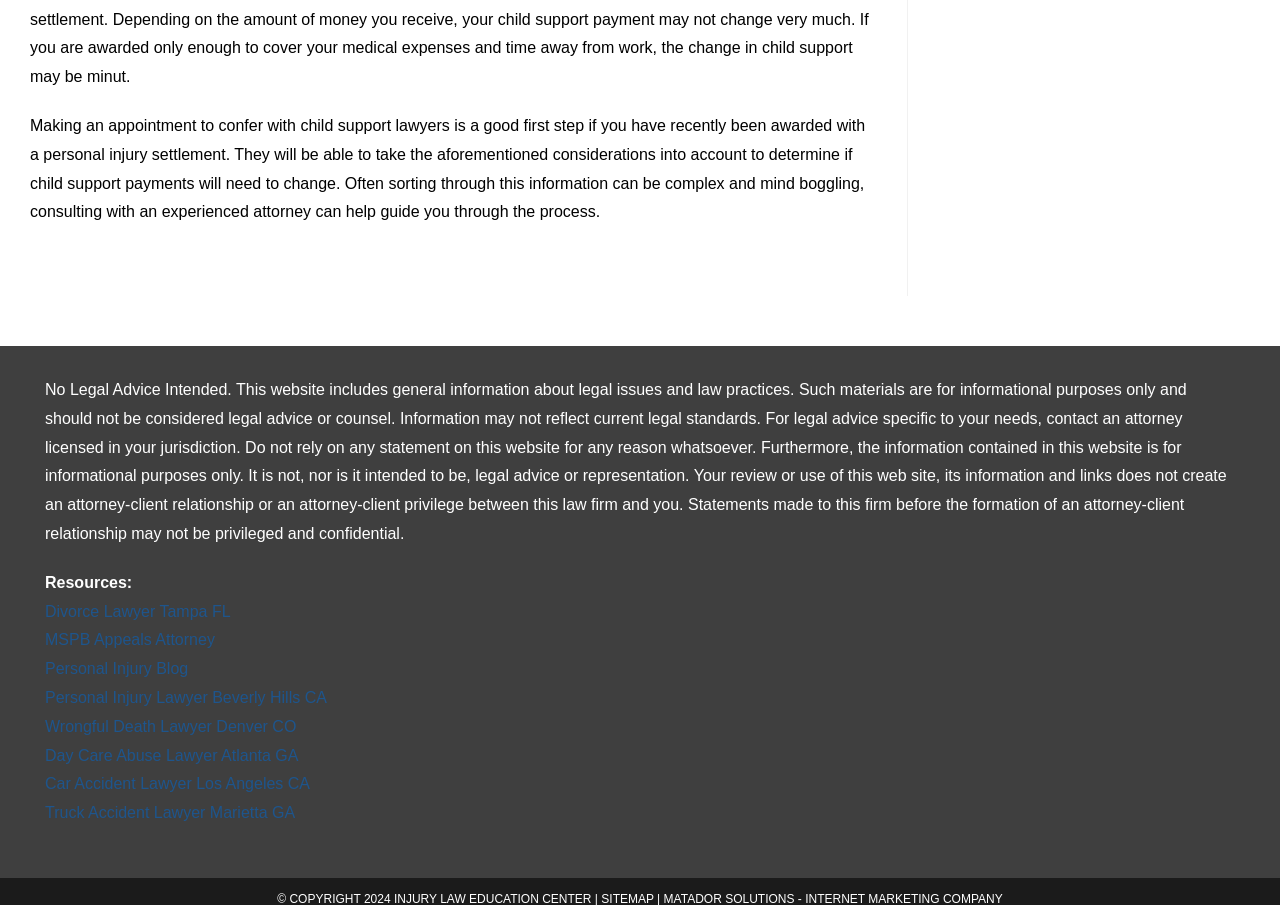What is the purpose of consulting a child support lawyer?
Relying on the image, give a concise answer in one word or a brief phrase.

To determine if child support payments need to change